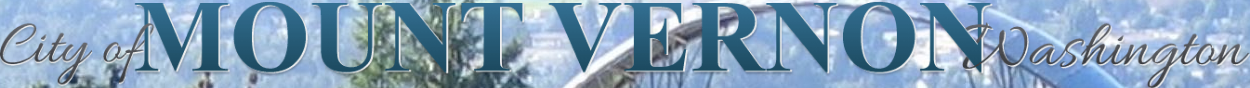Provide a thorough description of what you see in the image.

The image features a prominently displayed header for the "City of Mount Vernon, Washington." The design combines distinctive typography, with "City of" in a delicate serif font, while "MOUNT VERNON" is rendered in bold, uppercase letters, creating a striking emphasis. The word "Washington" appears in a simpler, contrasting font, adding balance to the overall composition. The background hints at natural elements, suggesting the picturesque landscape of Mount Vernon. This visual emphasizes the identity and uniqueness of this vibrant city.